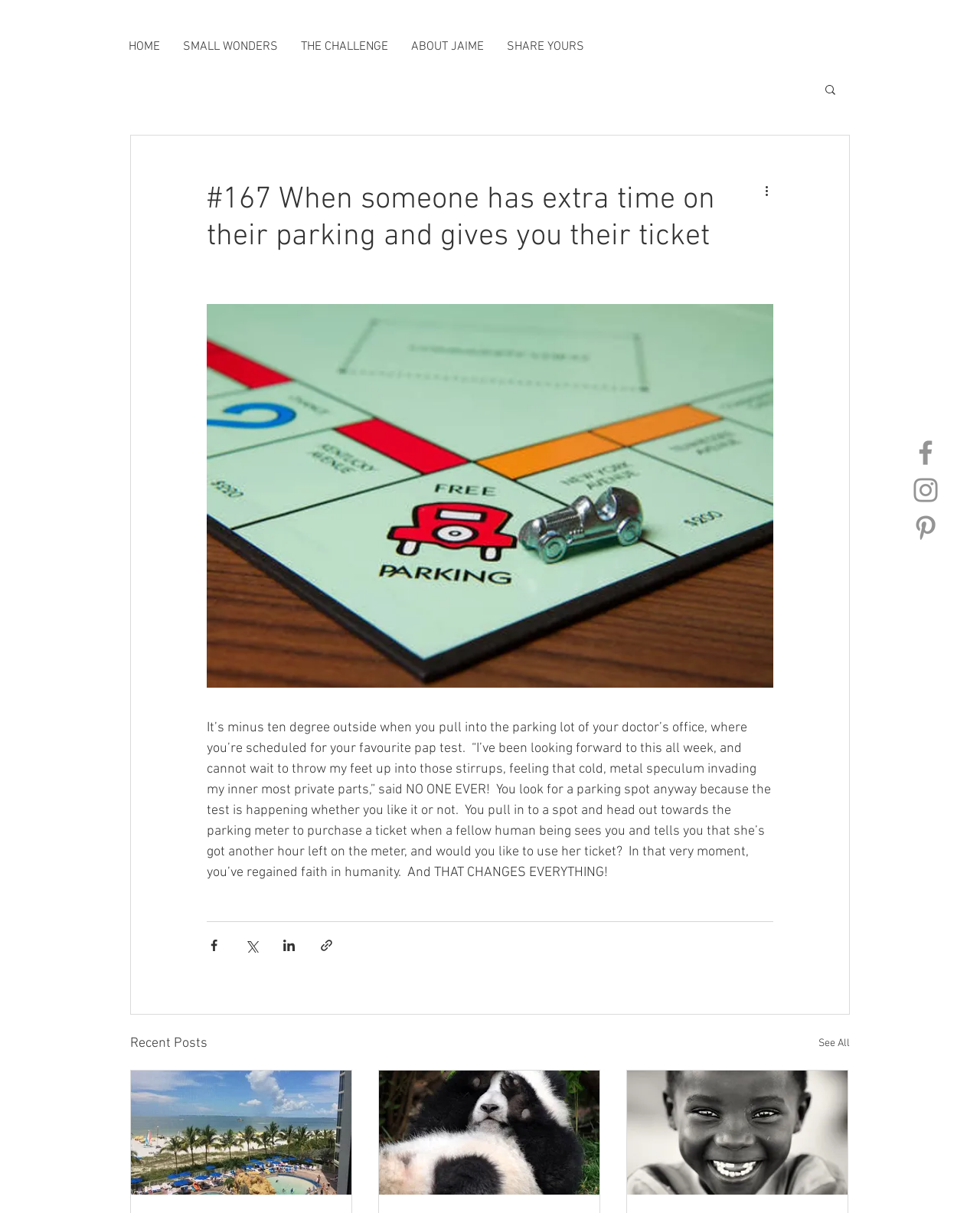What is the text of the first article?
Refer to the image and give a detailed answer to the query.

I looked at the article section and found the first article, which starts with the text 'It’s minus ten degree outside when you pull into the parking lot of your doctor’s office, where you’re scheduled for your favourite pap test.'